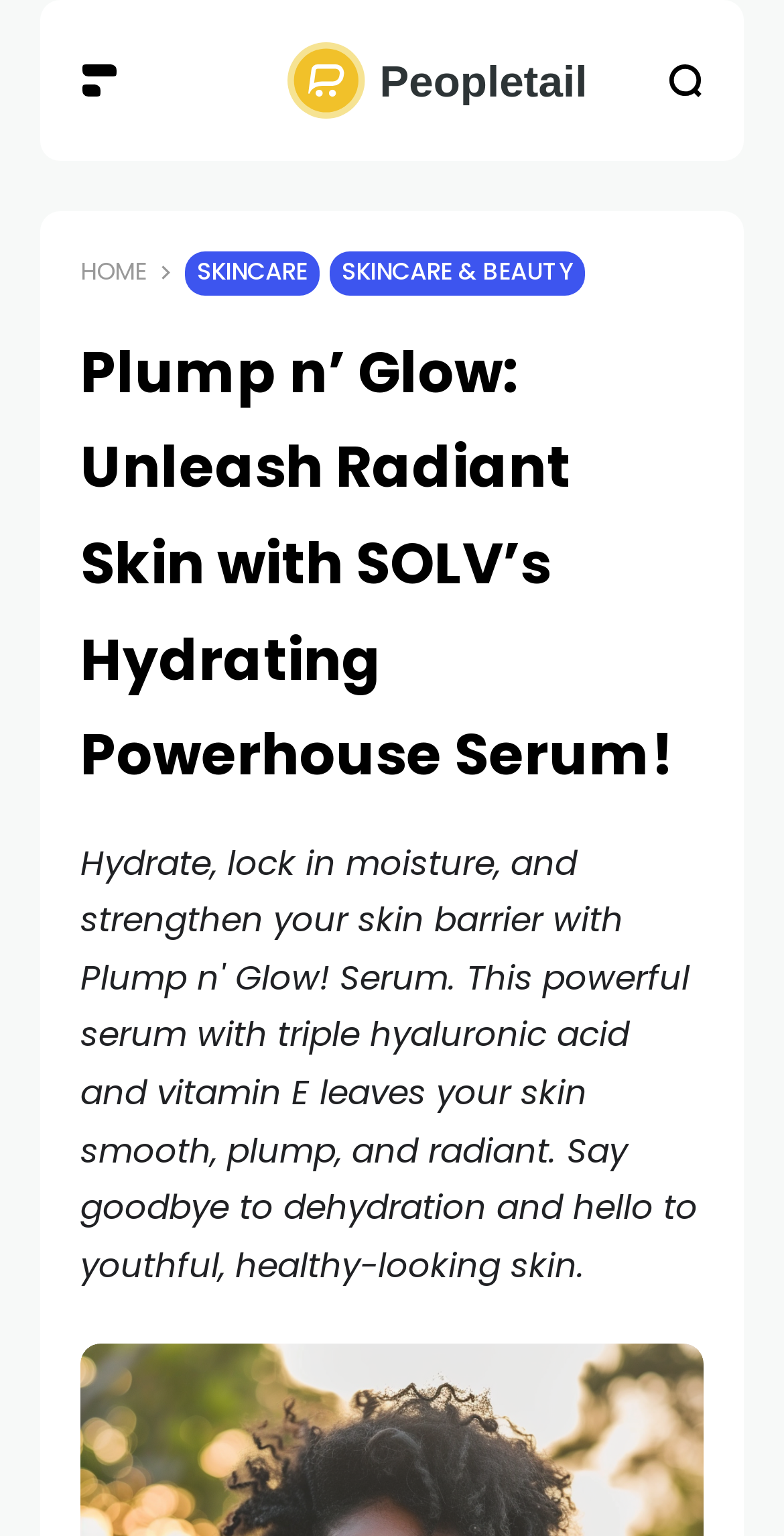What is the purpose of the product?
Based on the image, answer the question in a detailed manner.

Based on the content of the webpage, I understand that the product is a serum that helps to hydrate, lock in moisture, and strengthen the skin barrier. Therefore, the purpose of the product is to hydrate and strengthen the skin.